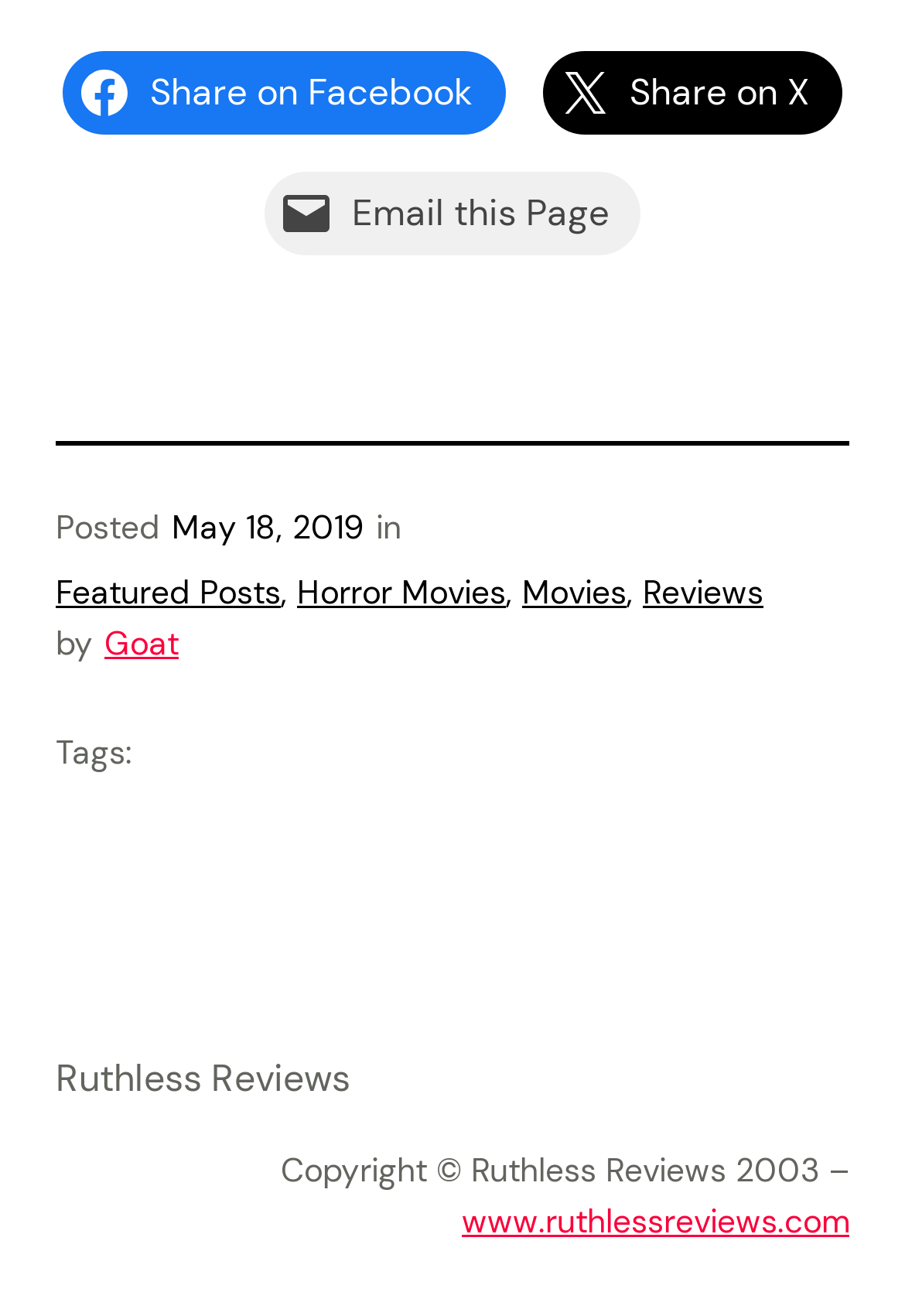Please determine the bounding box coordinates of the element's region to click in order to carry out the following instruction: "View Featured Posts". The coordinates should be four float numbers between 0 and 1, i.e., [left, top, right, bottom].

[0.062, 0.433, 0.31, 0.465]